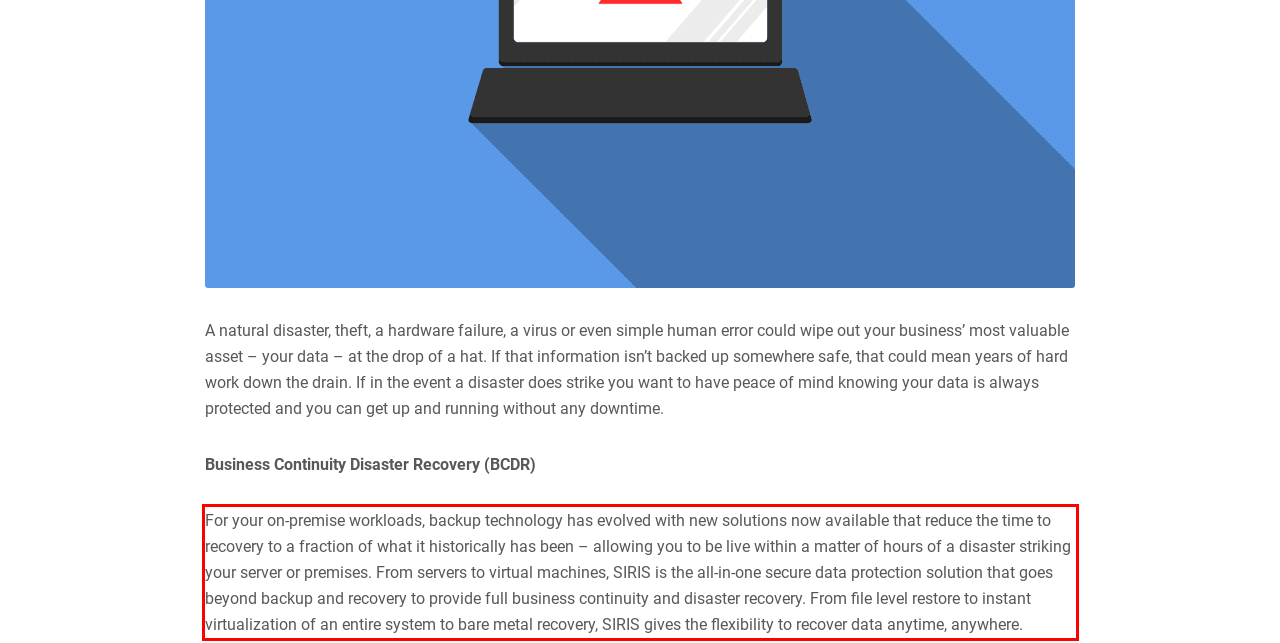Your task is to recognize and extract the text content from the UI element enclosed in the red bounding box on the webpage screenshot.

For your on-premise workloads, backup technology has evolved with new solutions now available that reduce the time to recovery to a fraction of what it historically has been – allowing you to be live within a matter of hours of a disaster striking your server or premises. From servers to virtual machines, SIRIS is the all-in-one secure data protection solution that goes beyond backup and recovery to provide full business continuity and disaster recovery. From file level restore to instant virtualization of an entire system to bare metal recovery, SIRIS gives the flexibility to recover data anytime, anywhere.